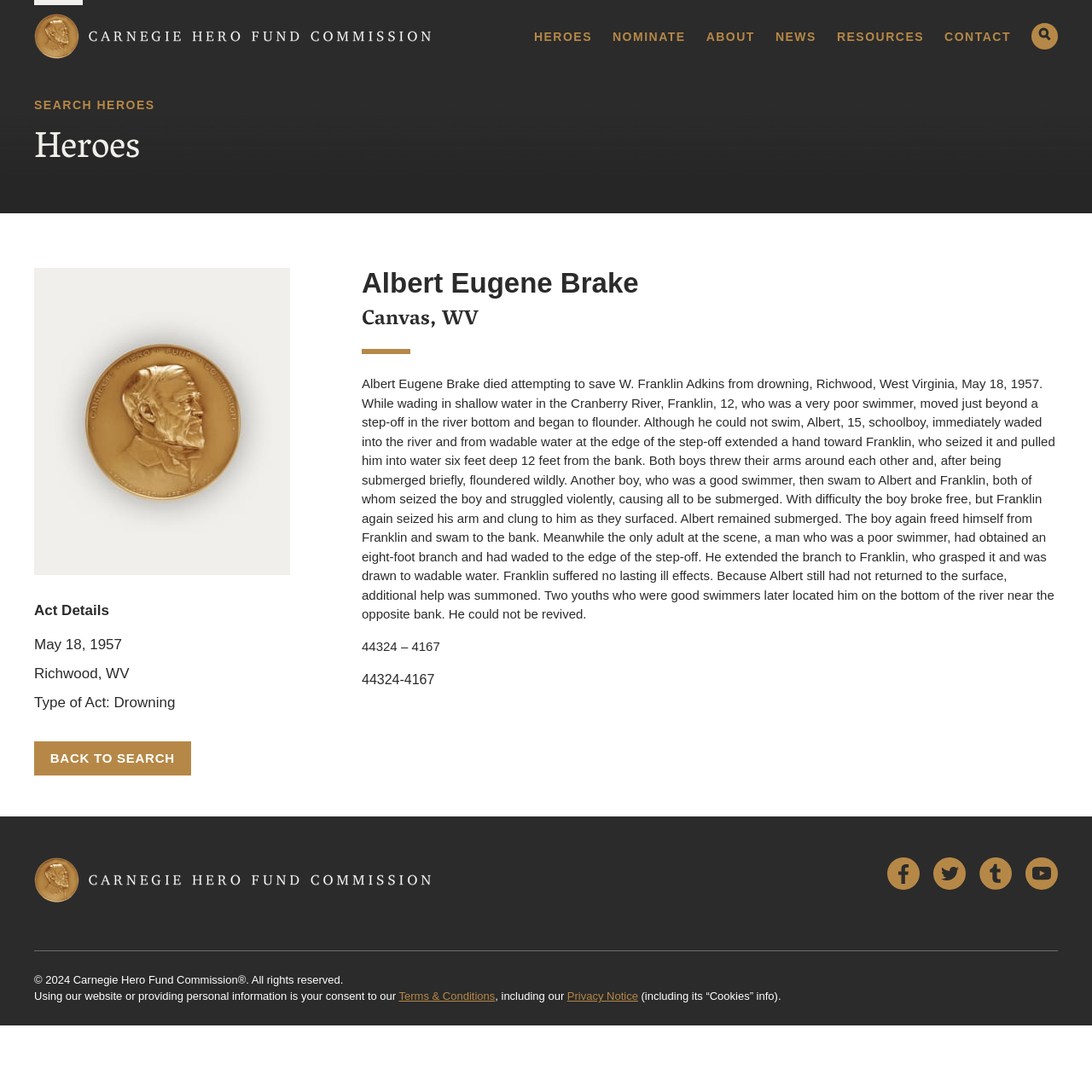Determine the bounding box coordinates for the clickable element to execute this instruction: "Click the 'HEROES' link". Provide the coordinates as four float numbers between 0 and 1, i.e., [left, top, right, bottom].

[0.489, 0.028, 0.542, 0.039]